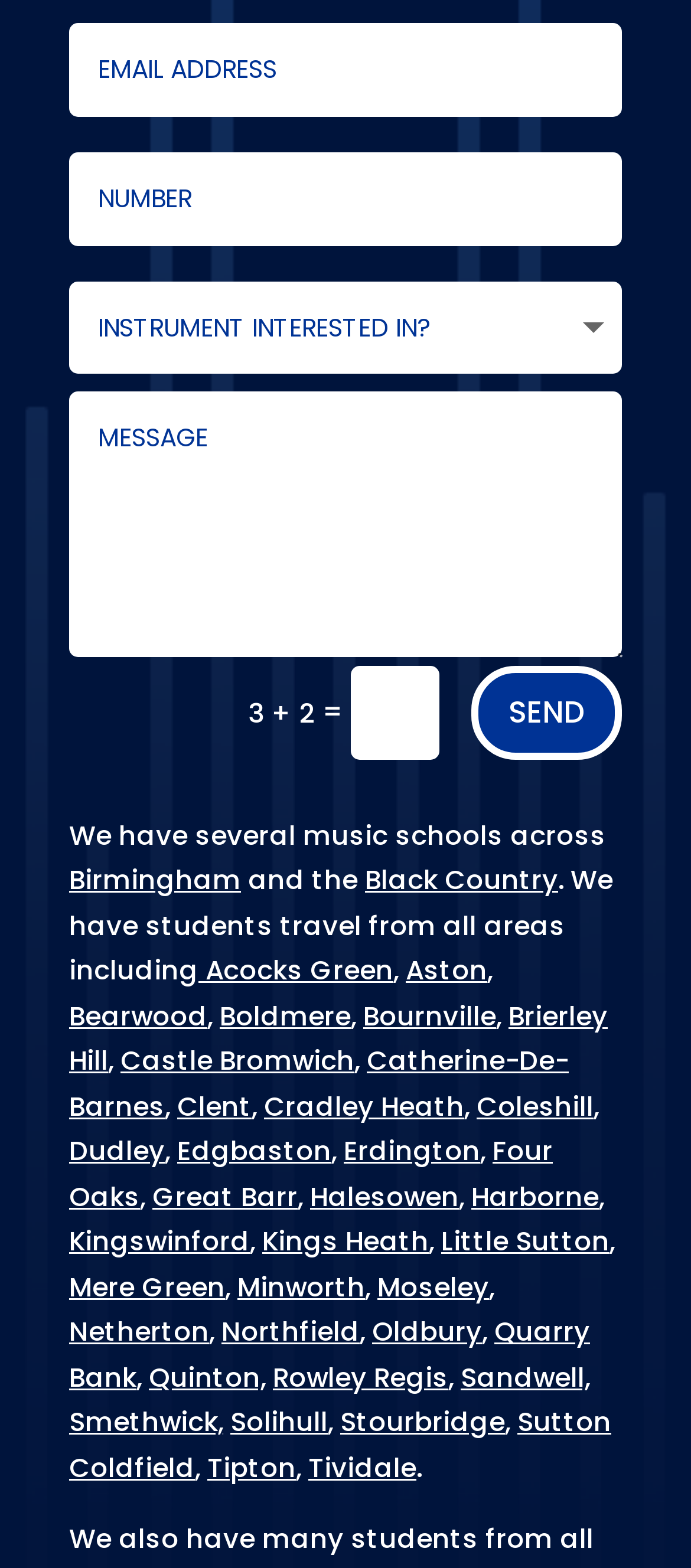Locate the coordinates of the bounding box for the clickable region that fulfills this instruction: "Explore the music schools in Dudley".

[0.1, 0.722, 0.238, 0.746]